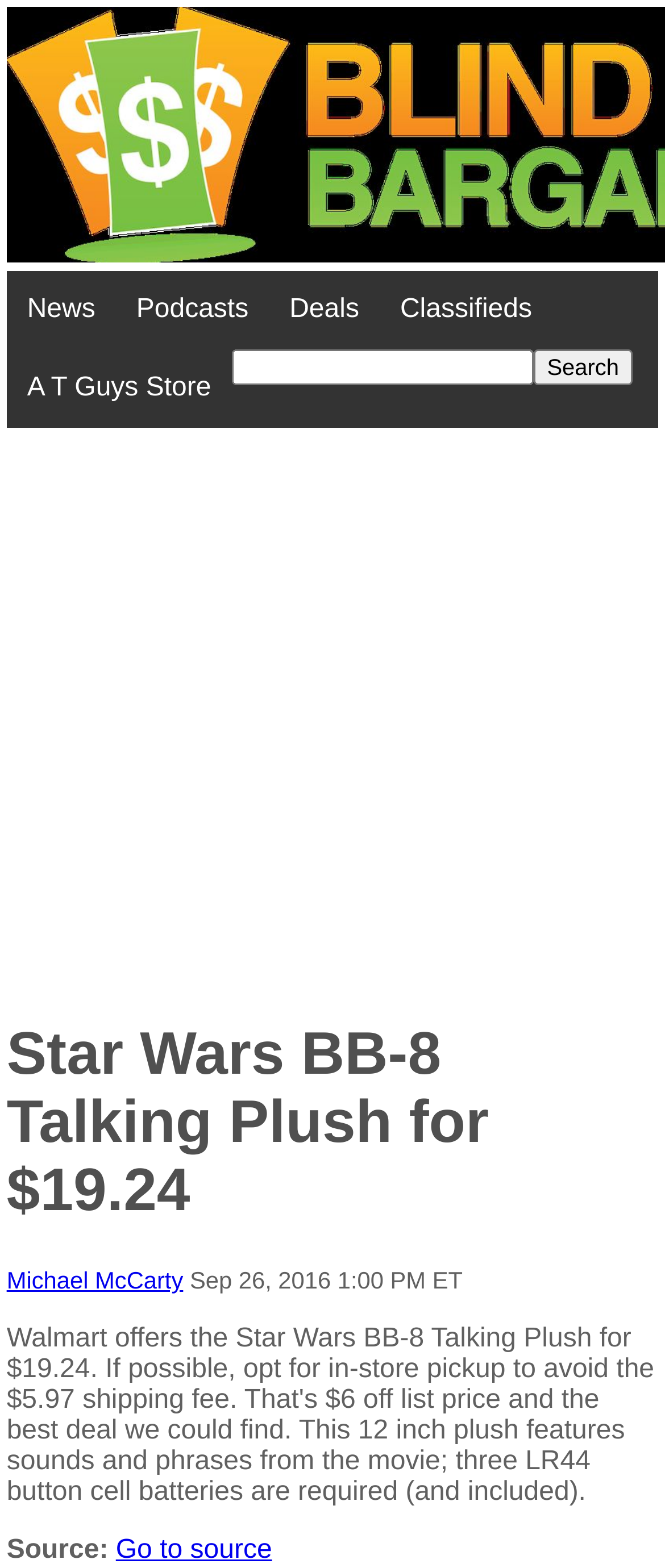Show the bounding box coordinates for the element that needs to be clicked to execute the following instruction: "Click on News". Provide the coordinates in the form of four float numbers between 0 and 1, i.e., [left, top, right, bottom].

[0.01, 0.173, 0.174, 0.223]